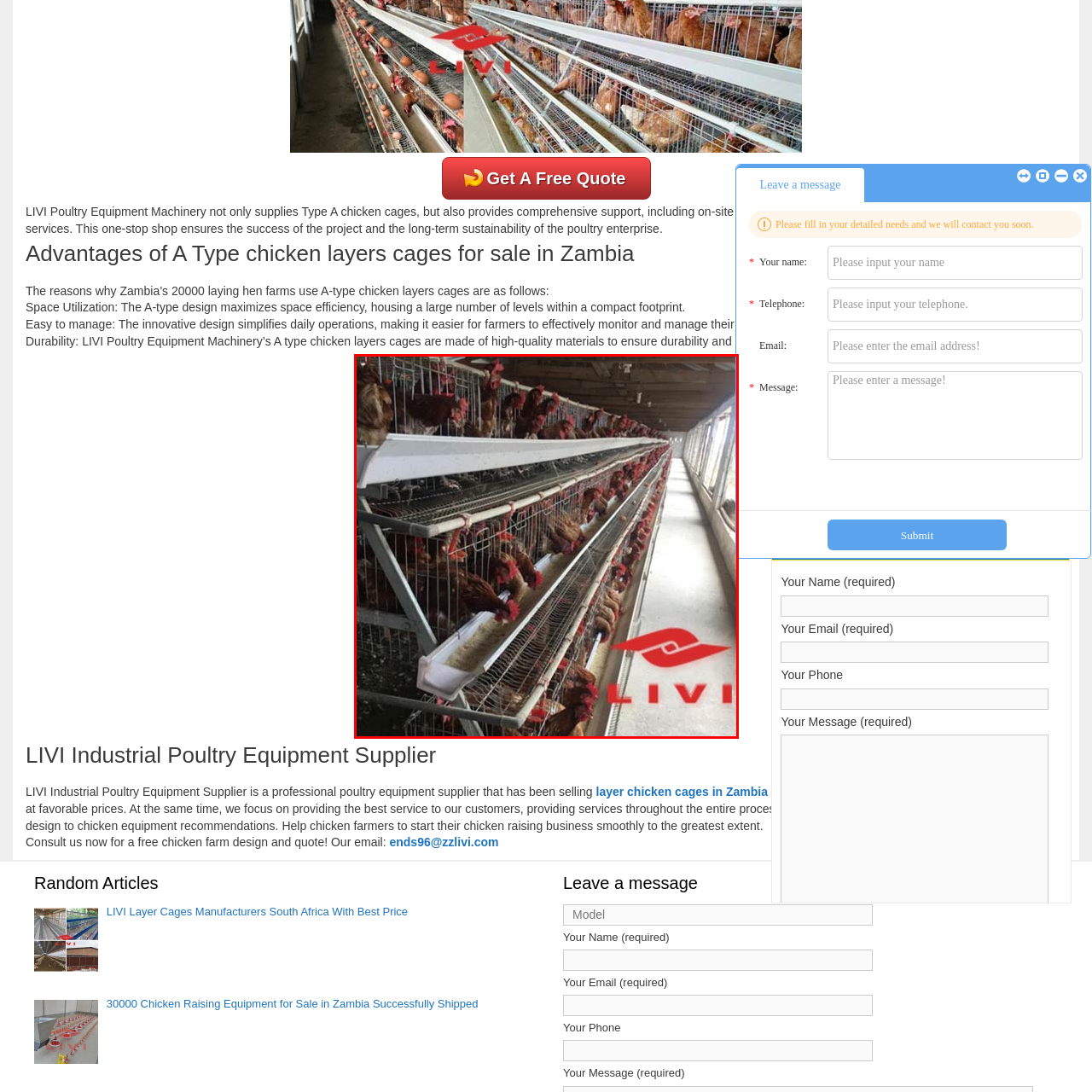Offer an in-depth caption for the image content enclosed by the red border.

The image showcases a well-designed poultry barn featuring multiple tiers of A-type chicken layers cages. Each cage is home to several hens, effectively utilizing vertical space to maximize housing density. The setup allows easy management and observation of the hens. Bright natural light filters through the windows, contributing to a healthy environment for the chickens. Additionally, the bottom of the image features the logo of LIVI Poultry Equipment, indicating that this equipment is part of their industrial offerings, highlighting their commitment to supplying quality chicken cages and supporting poultry farmers with their needs, including training and maintenance services.